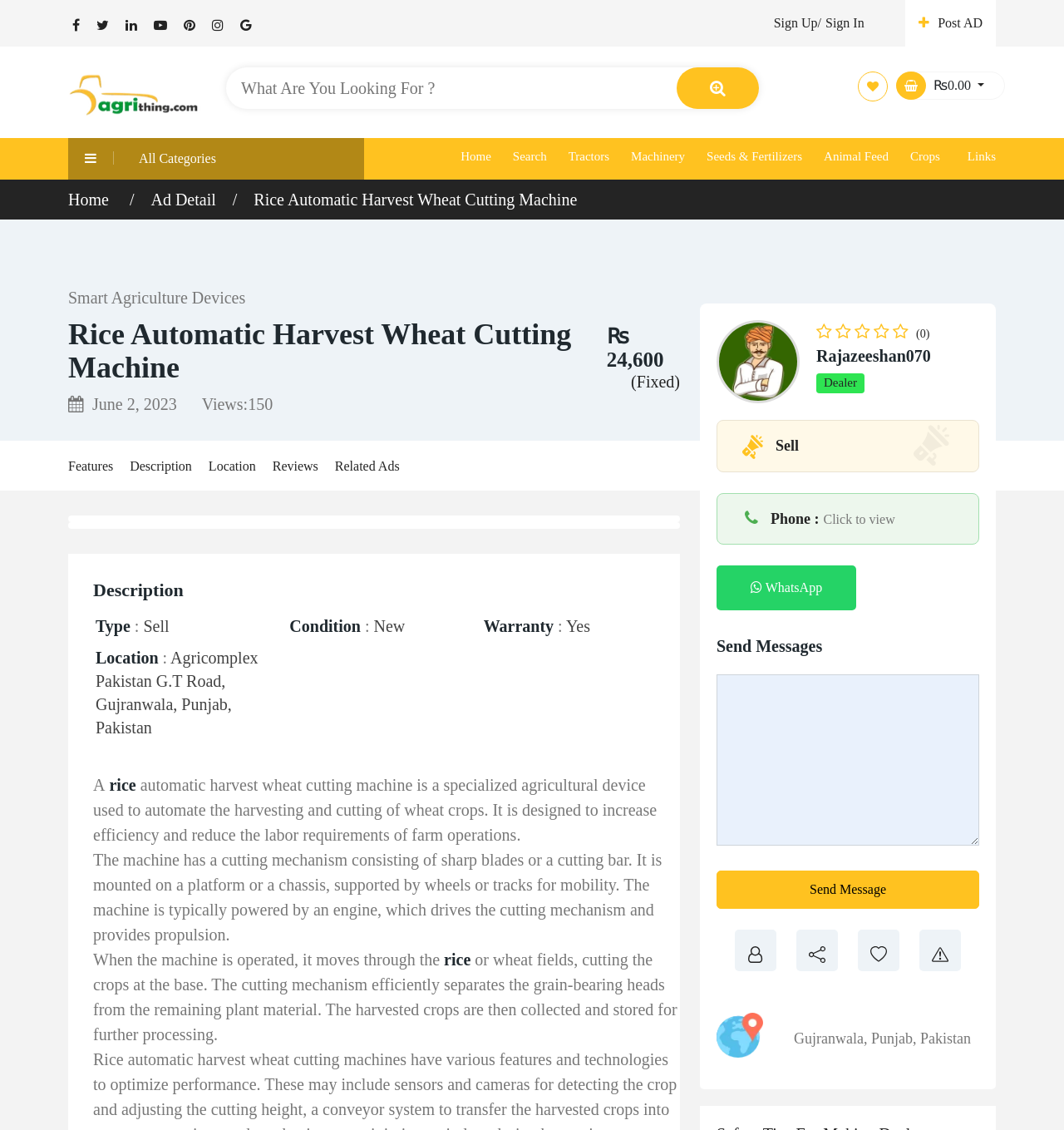Determine the coordinates of the bounding box that should be clicked to complete the instruction: "Click on the 'Leave a Reply' link". The coordinates should be represented by four float numbers between 0 and 1: [left, top, right, bottom].

None